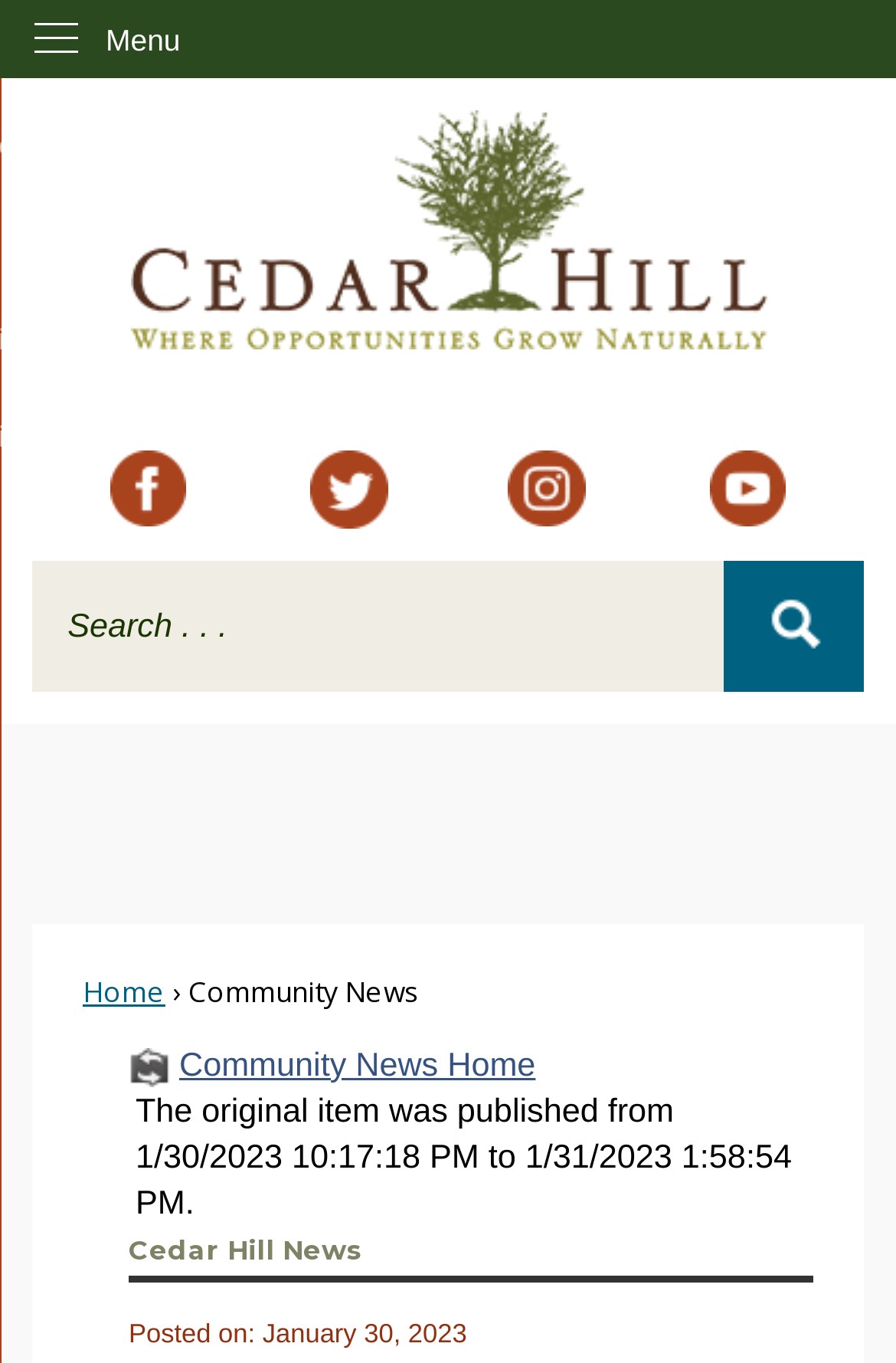Determine the bounding box coordinates of the clickable element to achieve the following action: 'Skip to main content'. Provide the coordinates as four float values between 0 and 1, formatted as [left, top, right, bottom].

[0.0, 0.0, 0.042, 0.028]